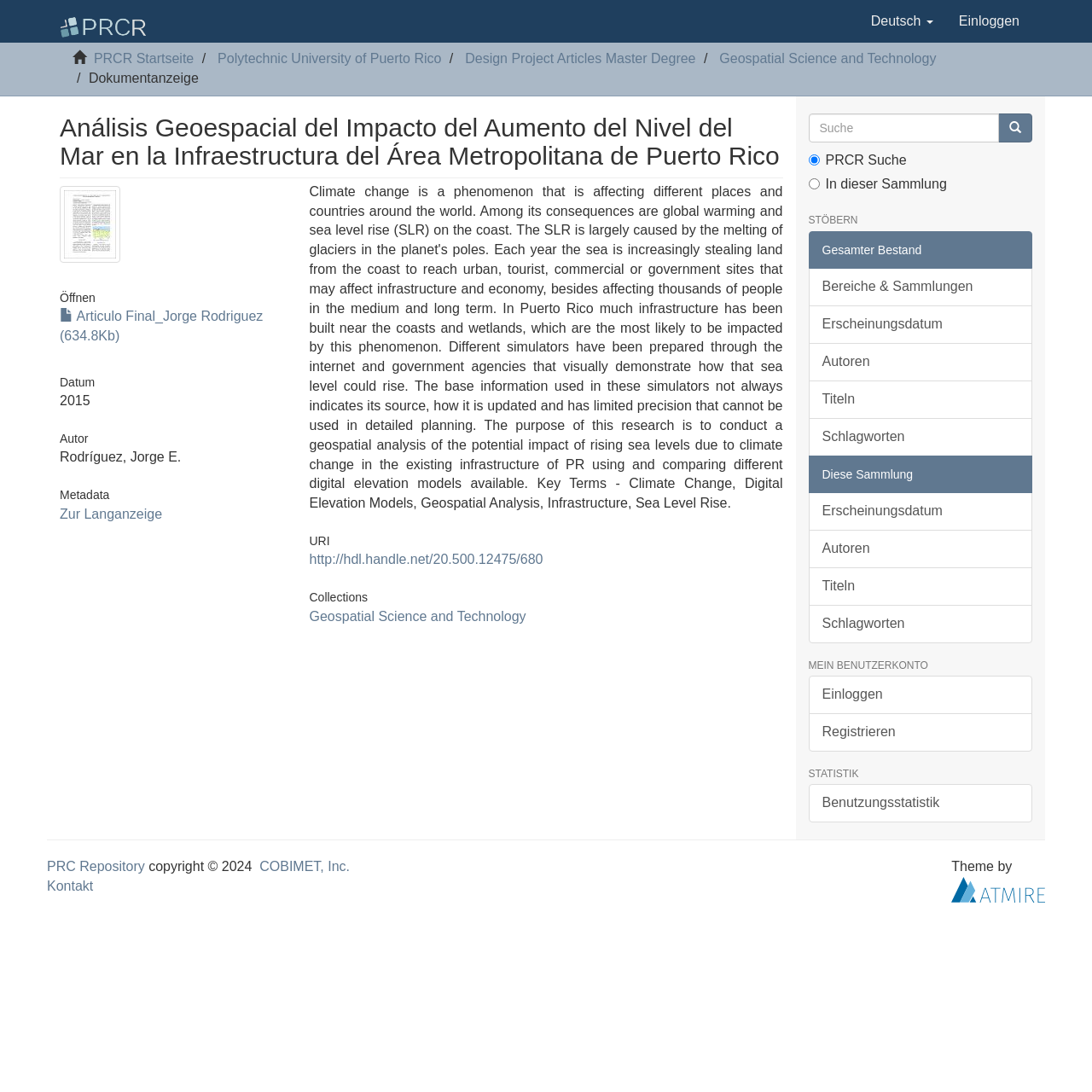Can you find the bounding box coordinates for the element to click on to achieve the instruction: "Search in the search bar"?

[0.74, 0.104, 0.915, 0.13]